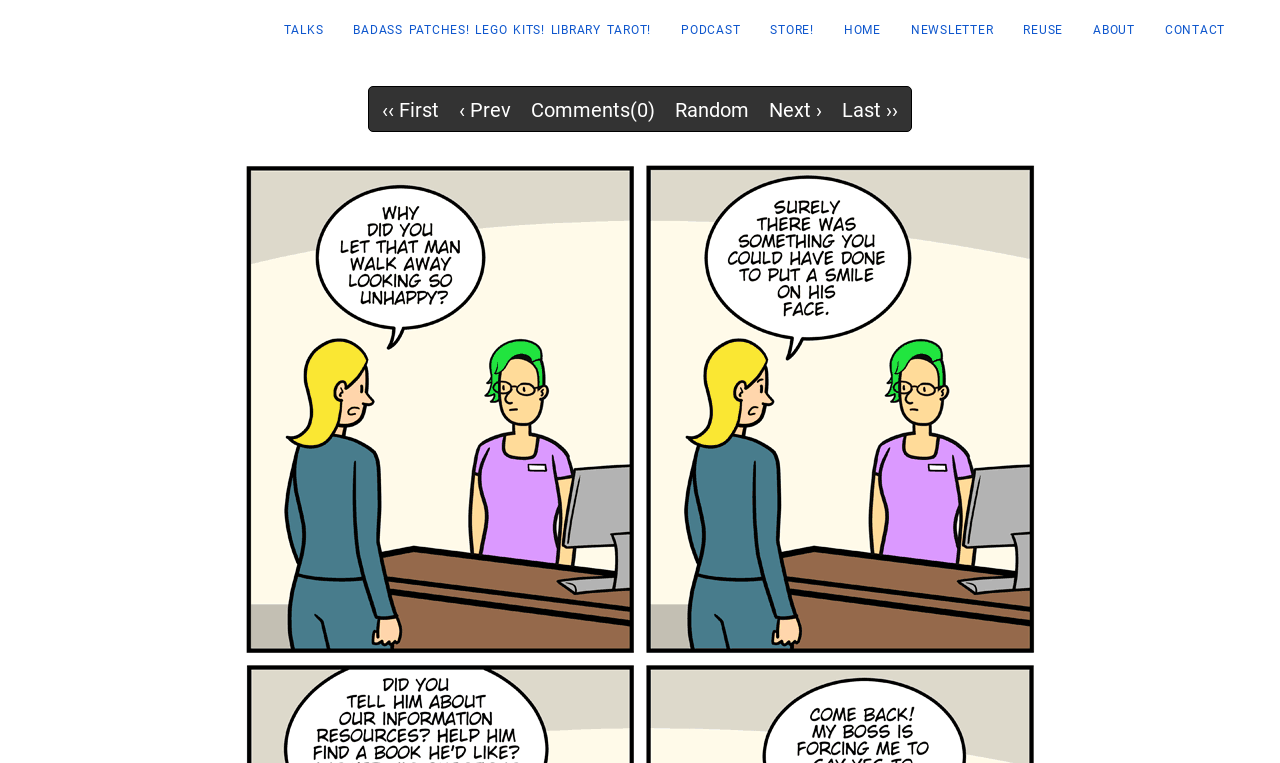From the screenshot, find the bounding box of the UI element matching this description: "Reuse". Supply the bounding box coordinates in the form [left, top, right, bottom], each a float between 0 and 1.

[0.788, 0.0, 0.83, 0.079]